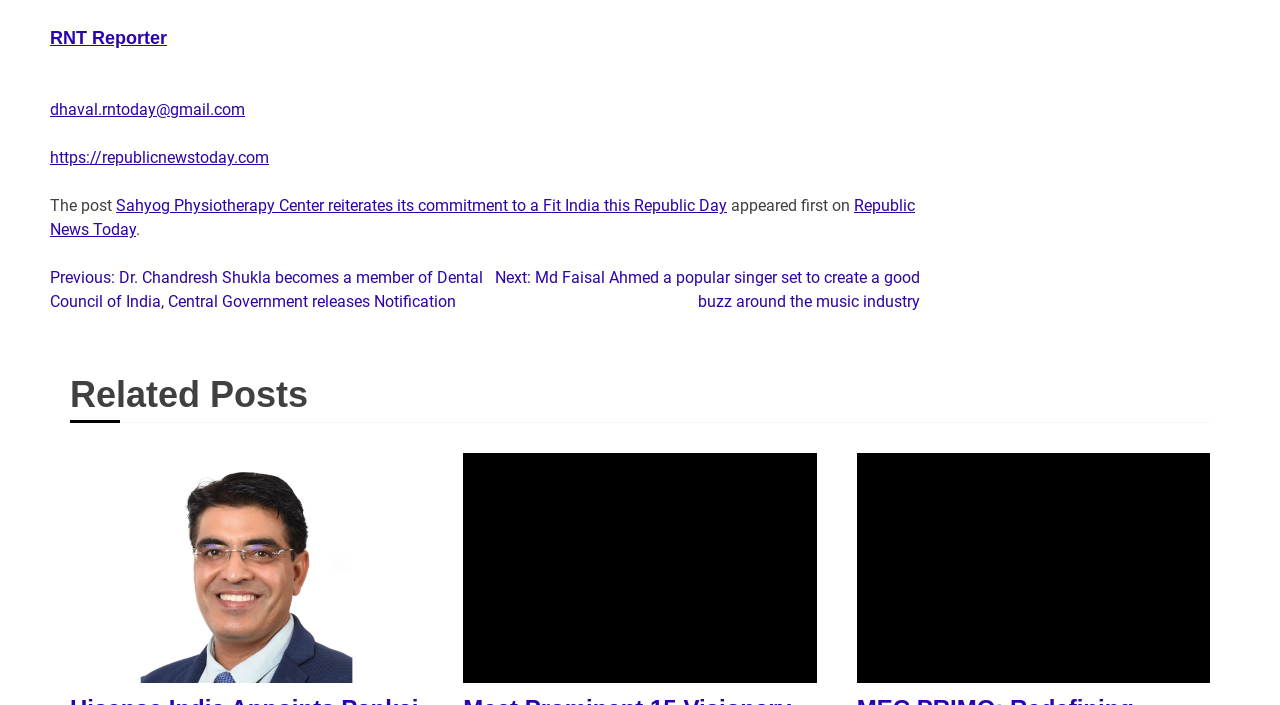What is the name of the reporter?
Kindly offer a comprehensive and detailed response to the question.

The name of the reporter can be found in the heading element at the top of the webpage, which contains the text 'RNT Reporter'.